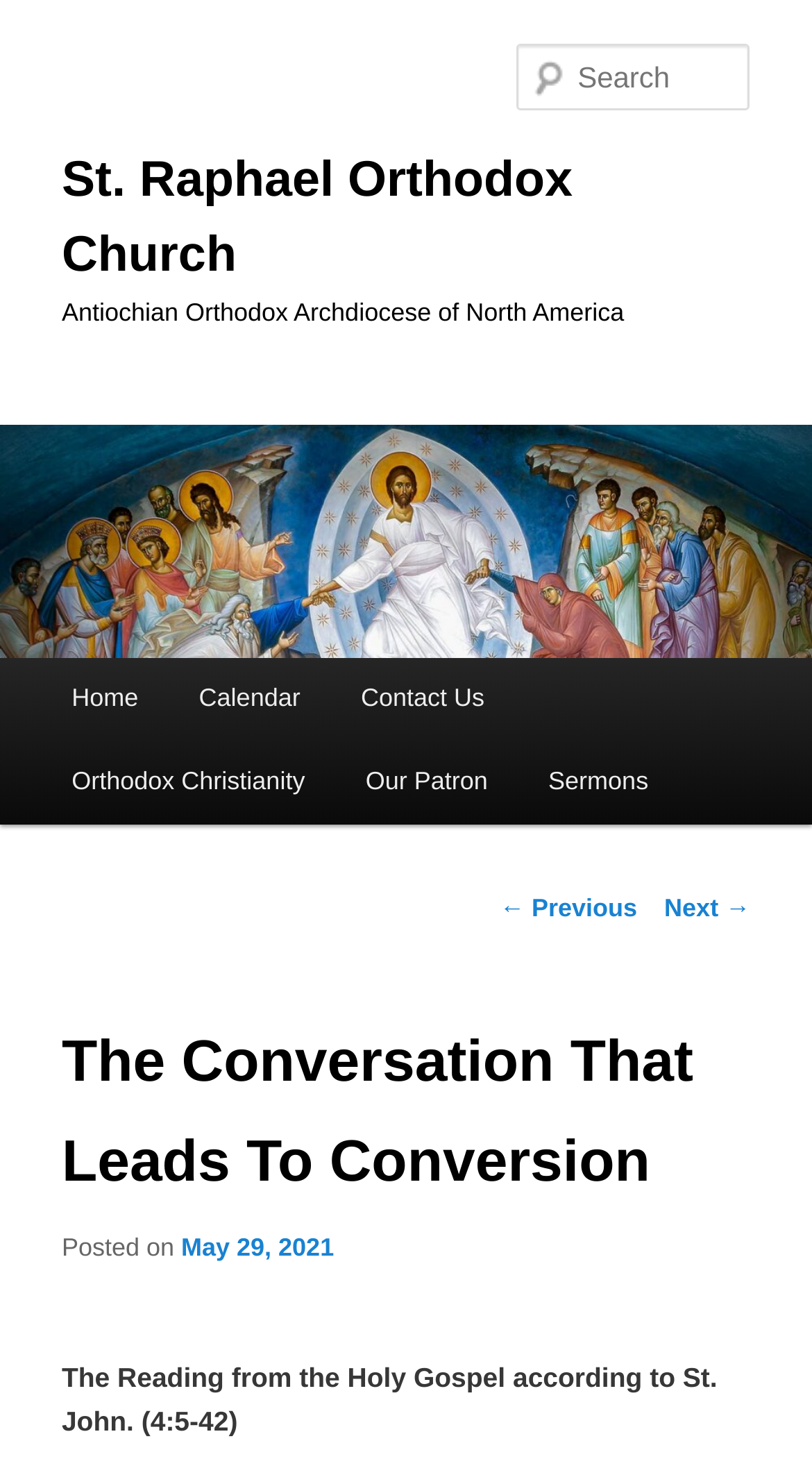Respond with a single word or short phrase to the following question: 
What is the date of the latest article?

May 29, 2021